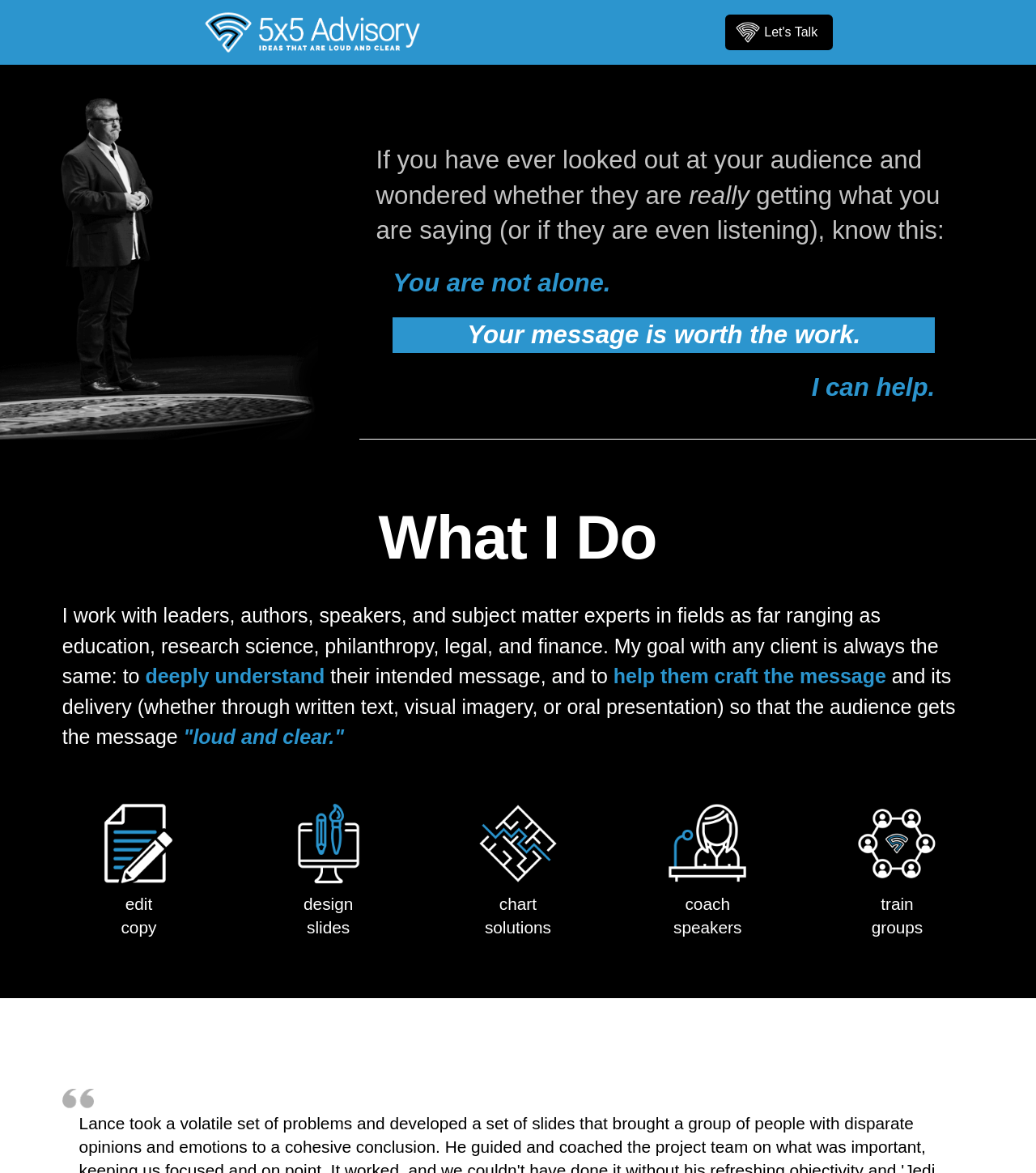Determine the bounding box coordinates for the UI element with the following description: "Let's Talk". The coordinates should be four float numbers between 0 and 1, represented as [left, top, right, bottom].

[0.7, 0.012, 0.804, 0.043]